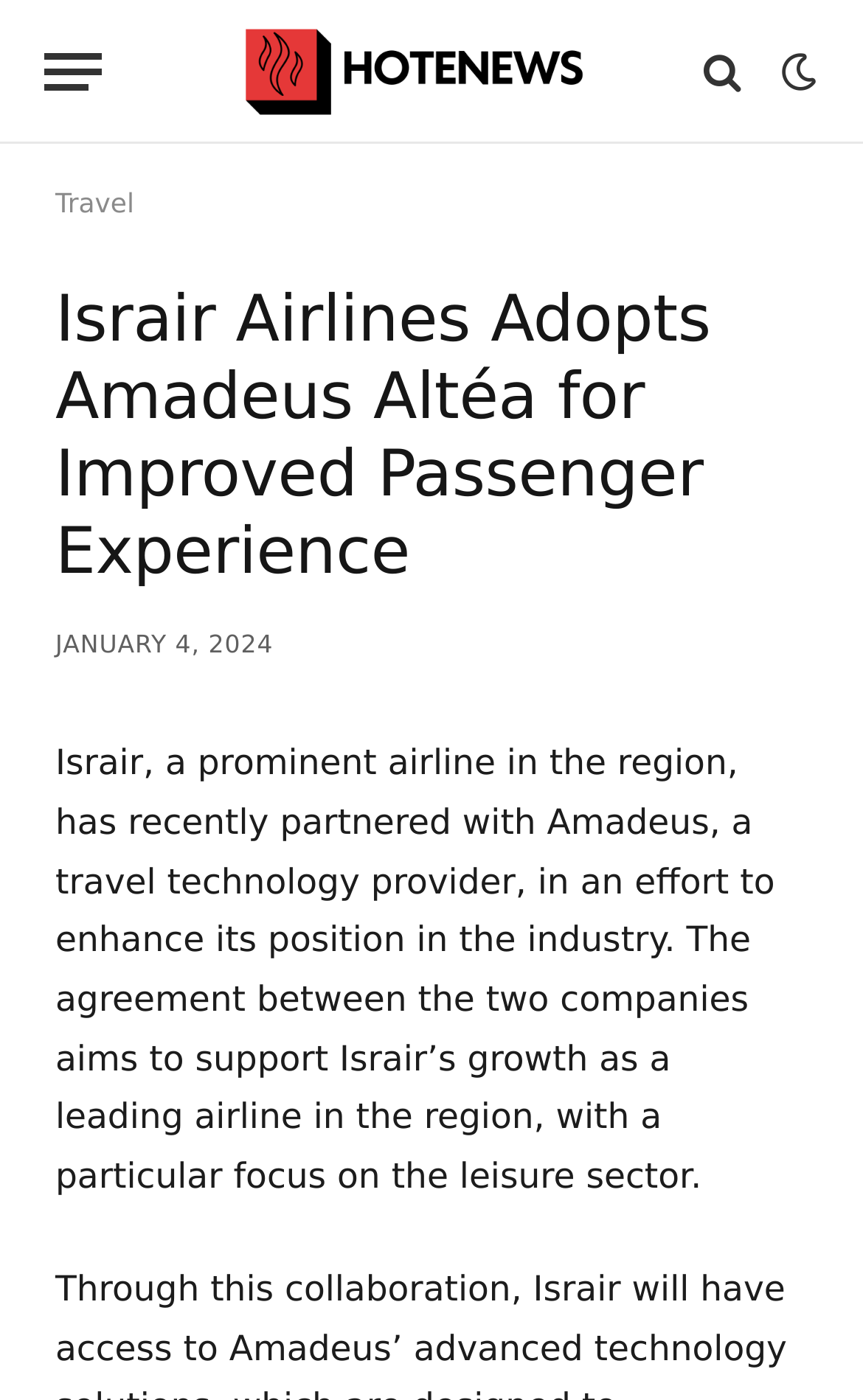Locate the bounding box coordinates of the UI element described by: "title="Hote News"". Provide the coordinates as four float numbers between 0 and 1, formatted as [left, top, right, bottom].

[0.195, 0.0, 0.767, 0.103]